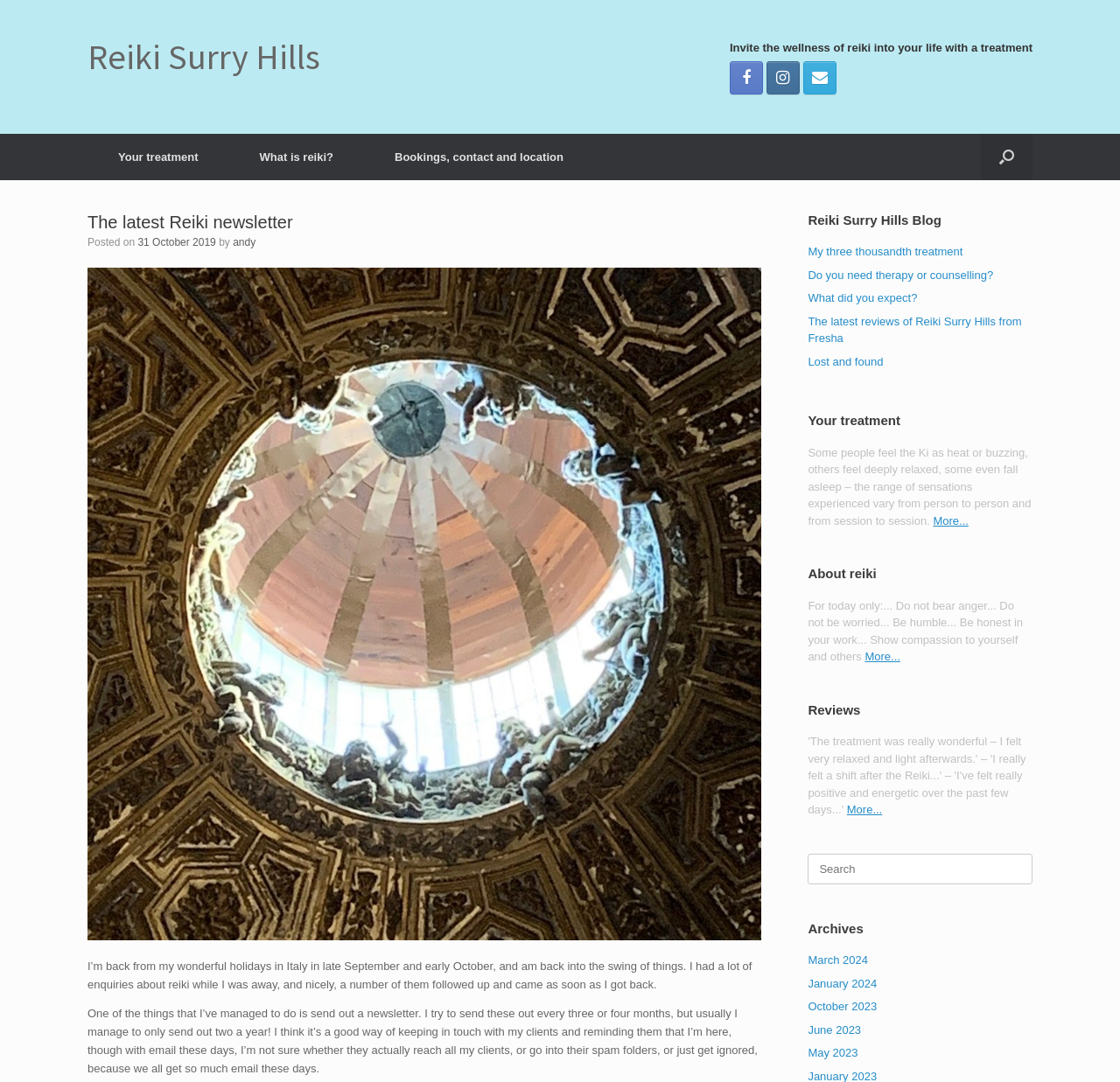What is the main topic of this webpage?
Refer to the image and provide a thorough answer to the question.

Based on the webpage's content, including the heading 'Invite the wellness of reiki into your life with a treatment' and the various links and sections related to reiki, it is clear that the main topic of this webpage is reiki healing.